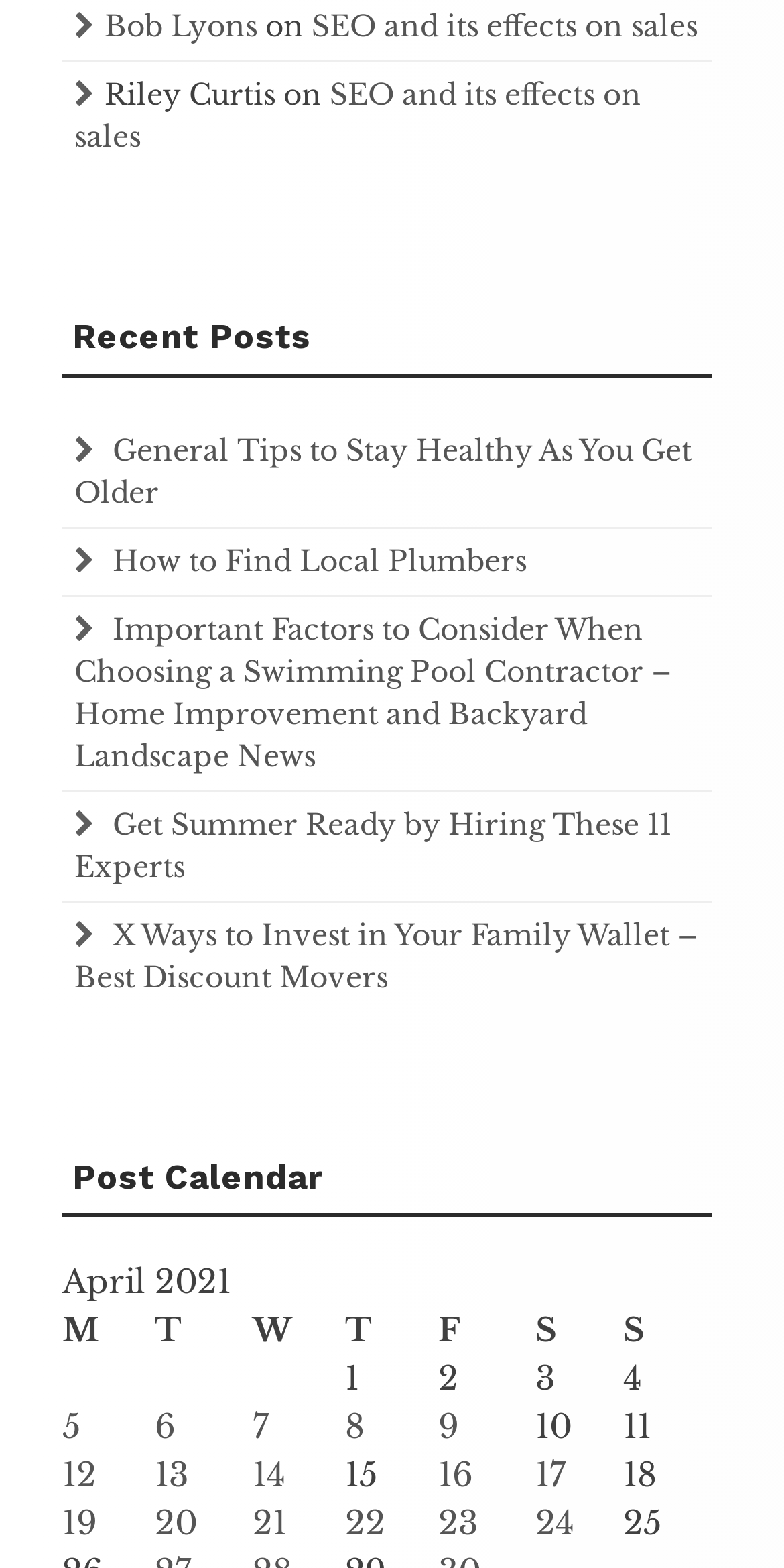What is the title of the first post?
Based on the screenshot, give a detailed explanation to answer the question.

The first post is titled 'Bob Lyons' which is a link element with bounding box coordinates [0.133, 0.005, 0.328, 0.028].